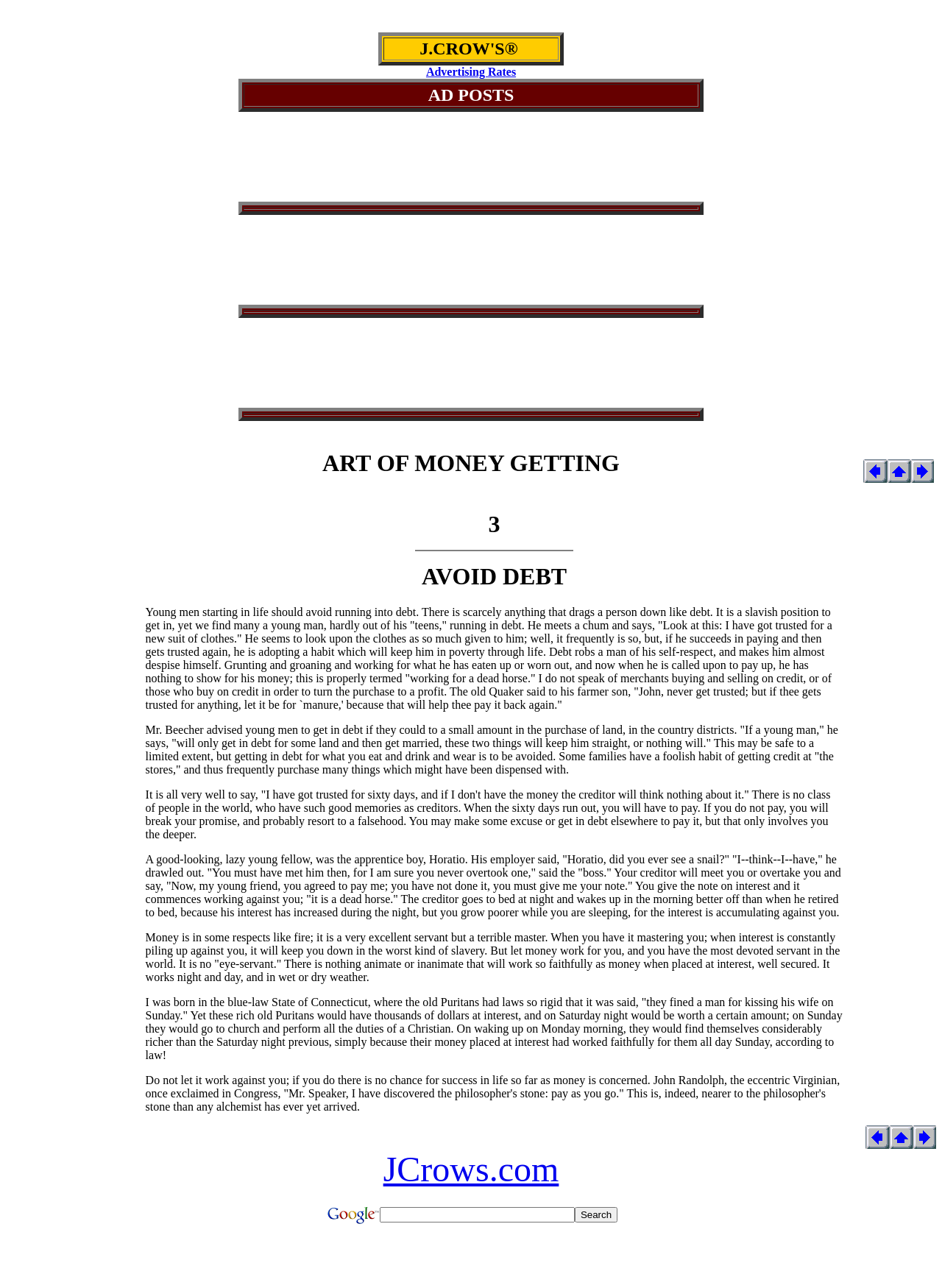What is the purpose of the search box?
Using the image, give a concise answer in the form of a single word or short phrase.

Google Search